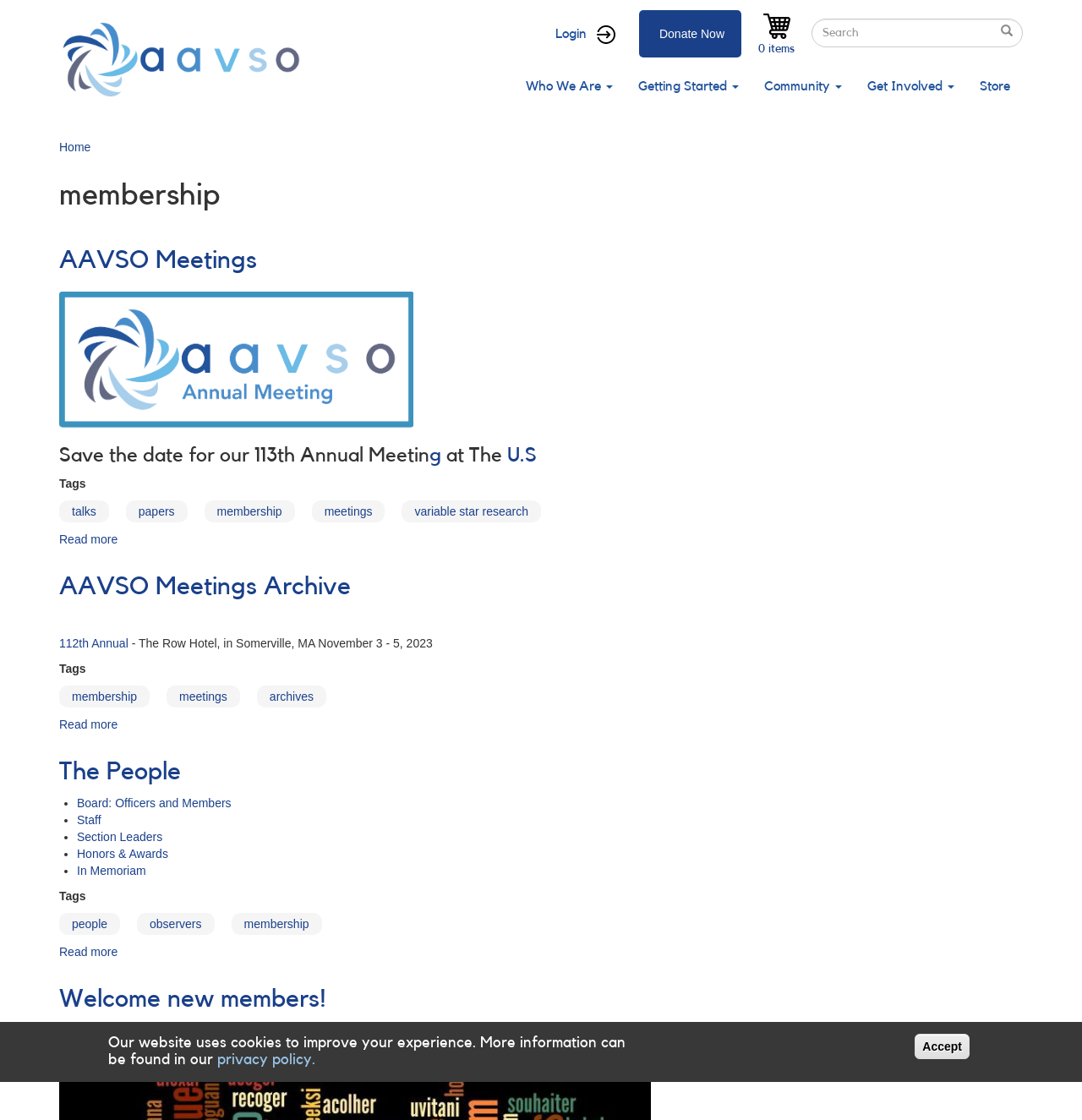Please specify the bounding box coordinates of the clickable region necessary for completing the following instruction: "Login to your account". The coordinates must consist of four float numbers between 0 and 1, i.e., [left, top, right, bottom].

[0.502, 0.011, 0.581, 0.051]